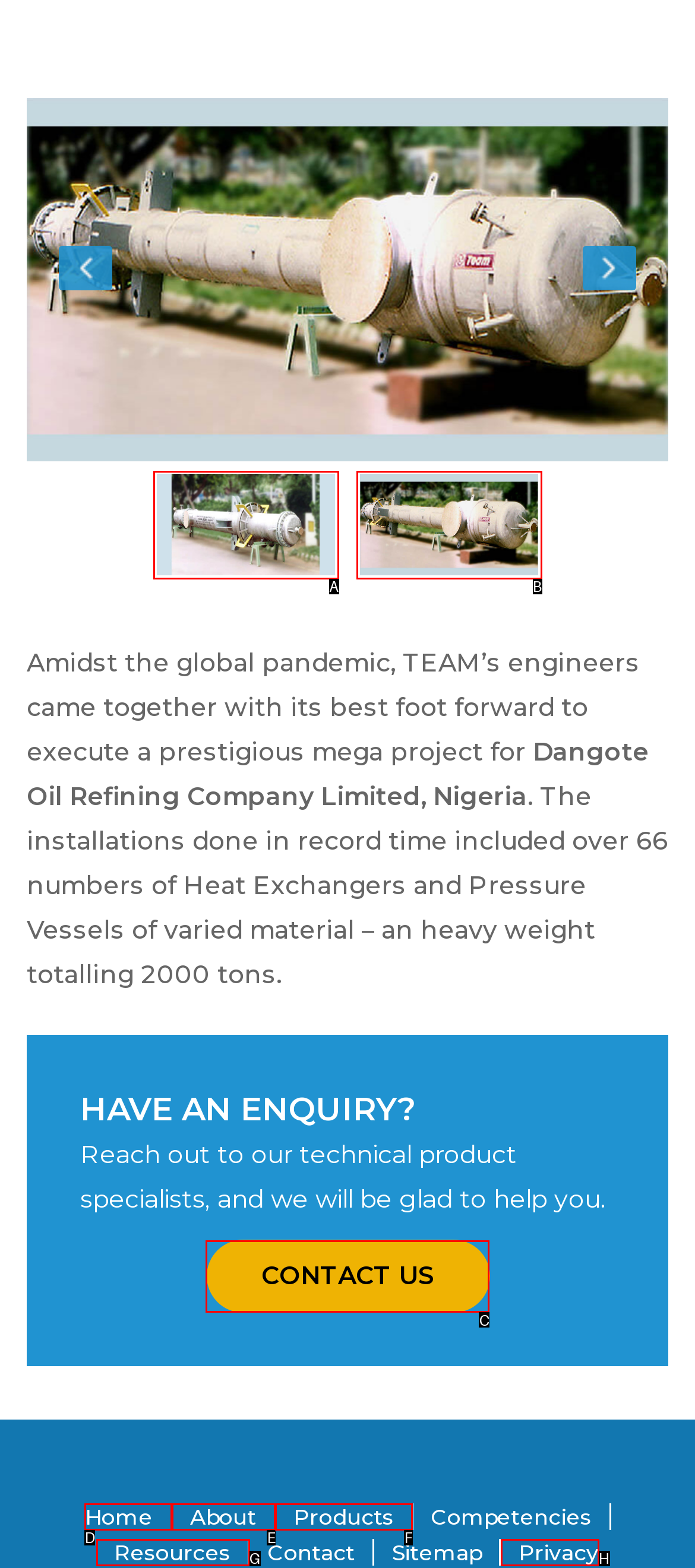Determine which HTML element should be clicked to carry out the following task: Click the 'CONTACT US' link Respond with the letter of the appropriate option.

C